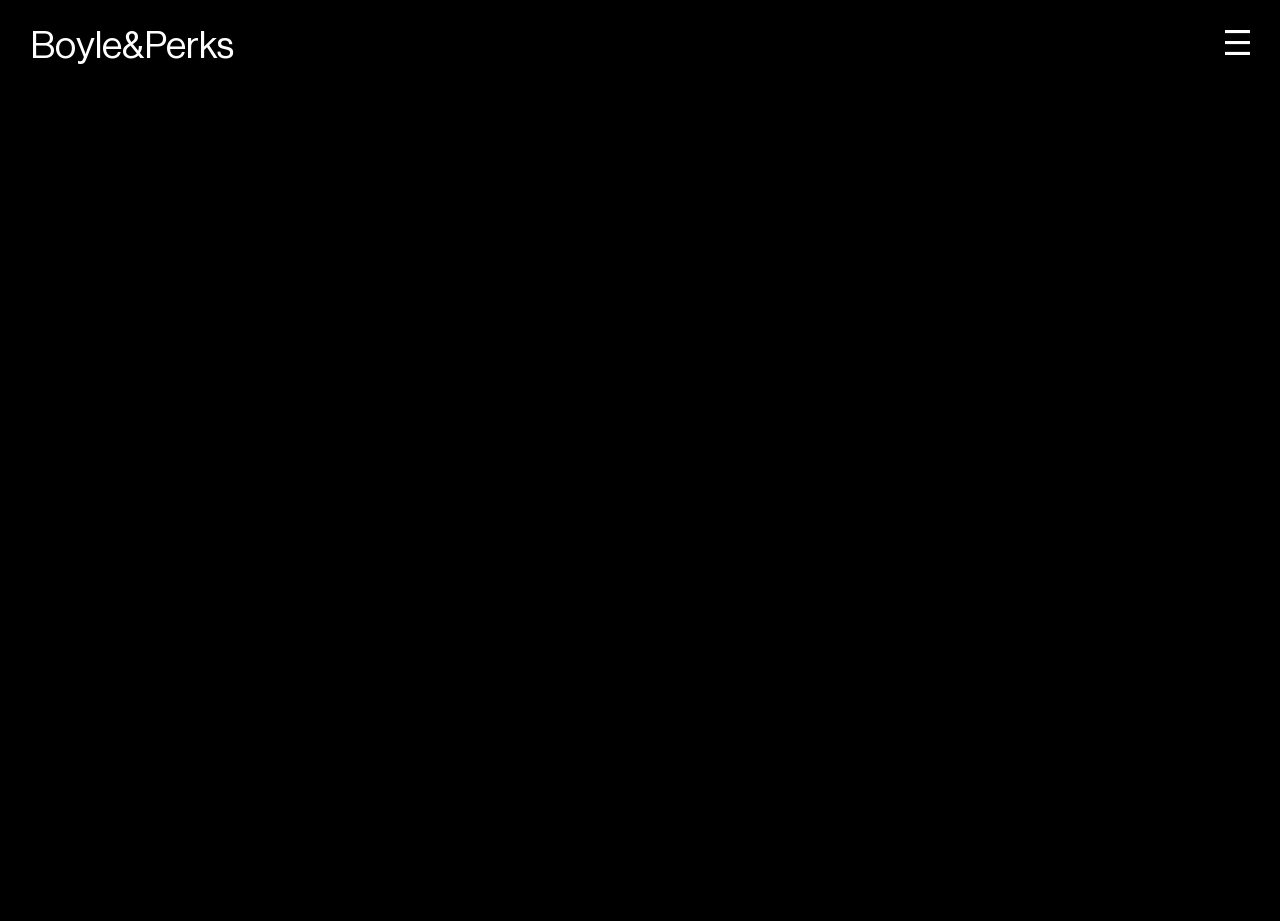Extract the bounding box coordinates for the UI element described as: "does iron suppress appetite".

None